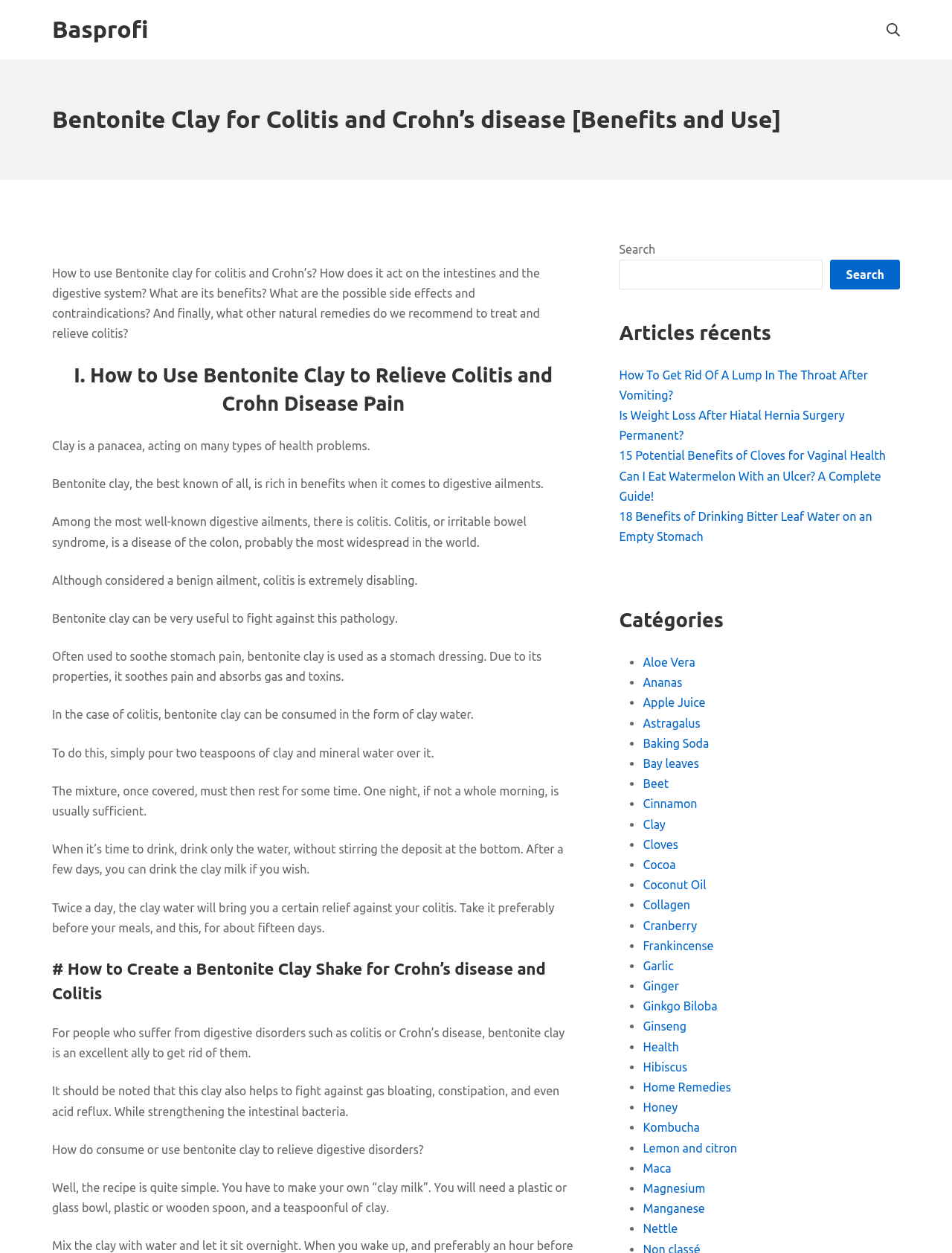Predict the bounding box for the UI component with the following description: "Lemon and citron".

[0.675, 0.911, 0.774, 0.921]